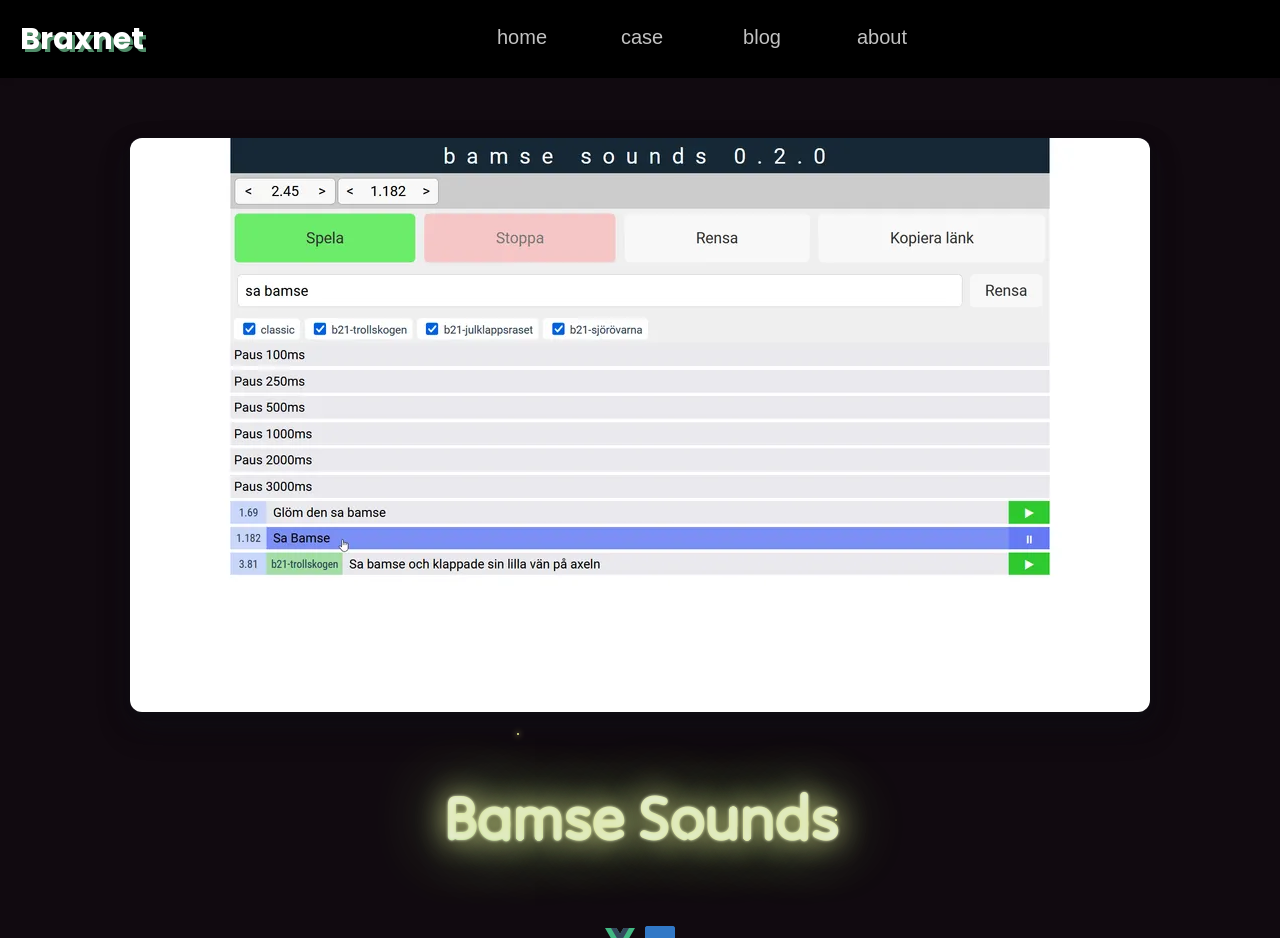Respond to the question below with a concise word or phrase:
Are there any images on the webpage?

Yes